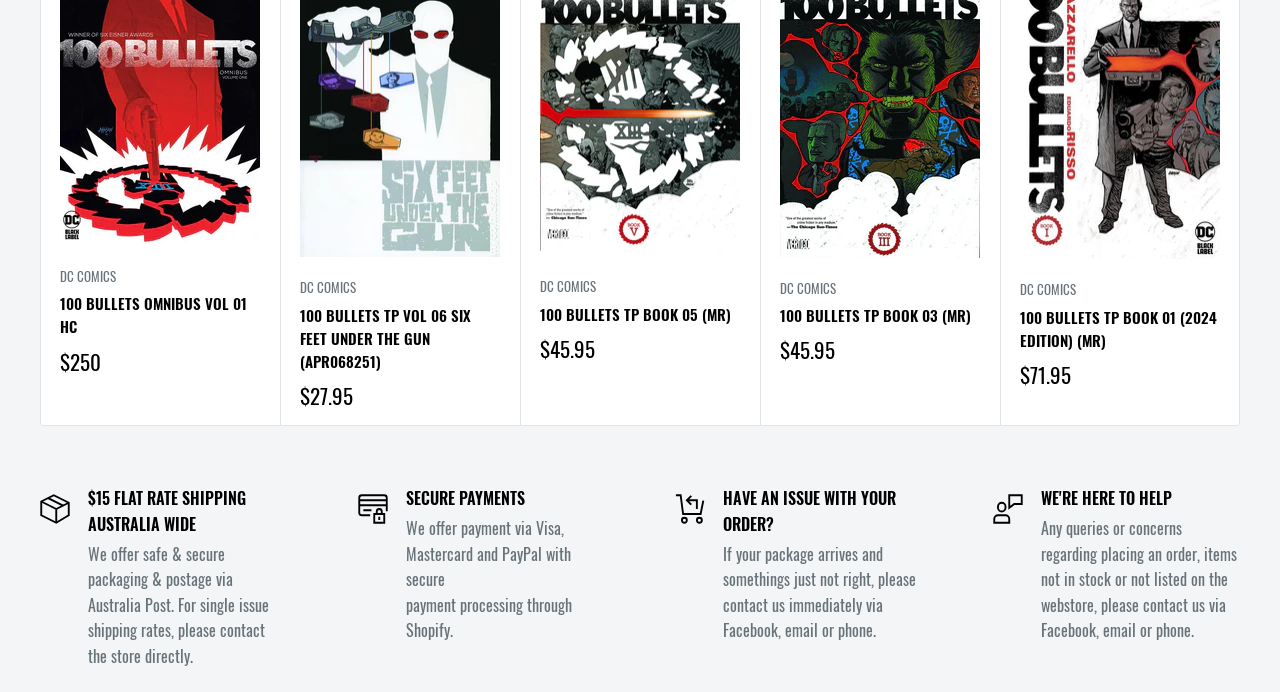Locate the bounding box coordinates of the clickable region to complete the following instruction: "Click on the '100 BULLETS TP VOL 06 SIX FEET UNDER THE GUN (APR068251)' link."

[0.234, 0.439, 0.391, 0.54]